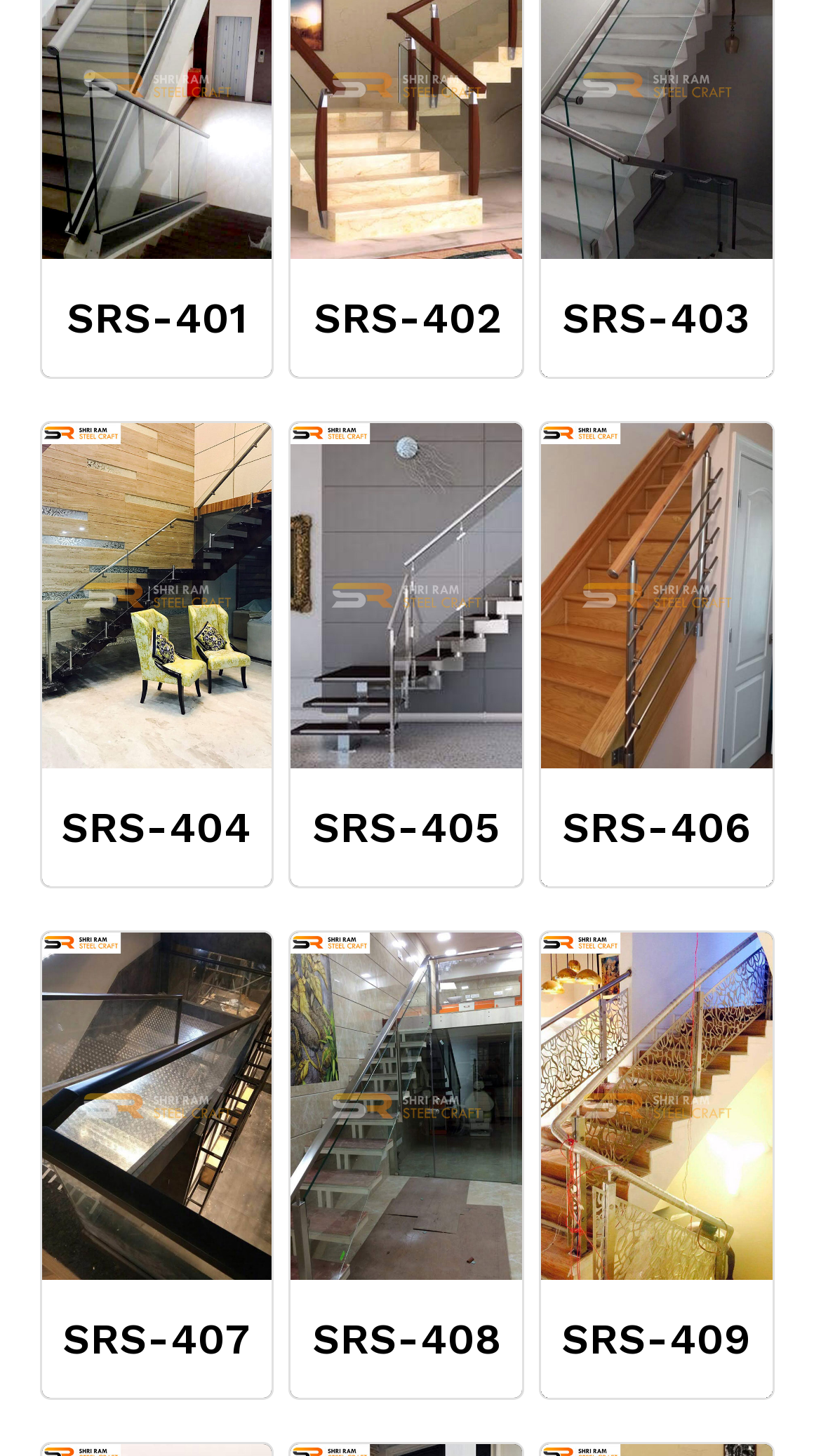Are the images of staircase railings accompanied by text descriptions?
Based on the screenshot, provide your answer in one word or phrase.

No